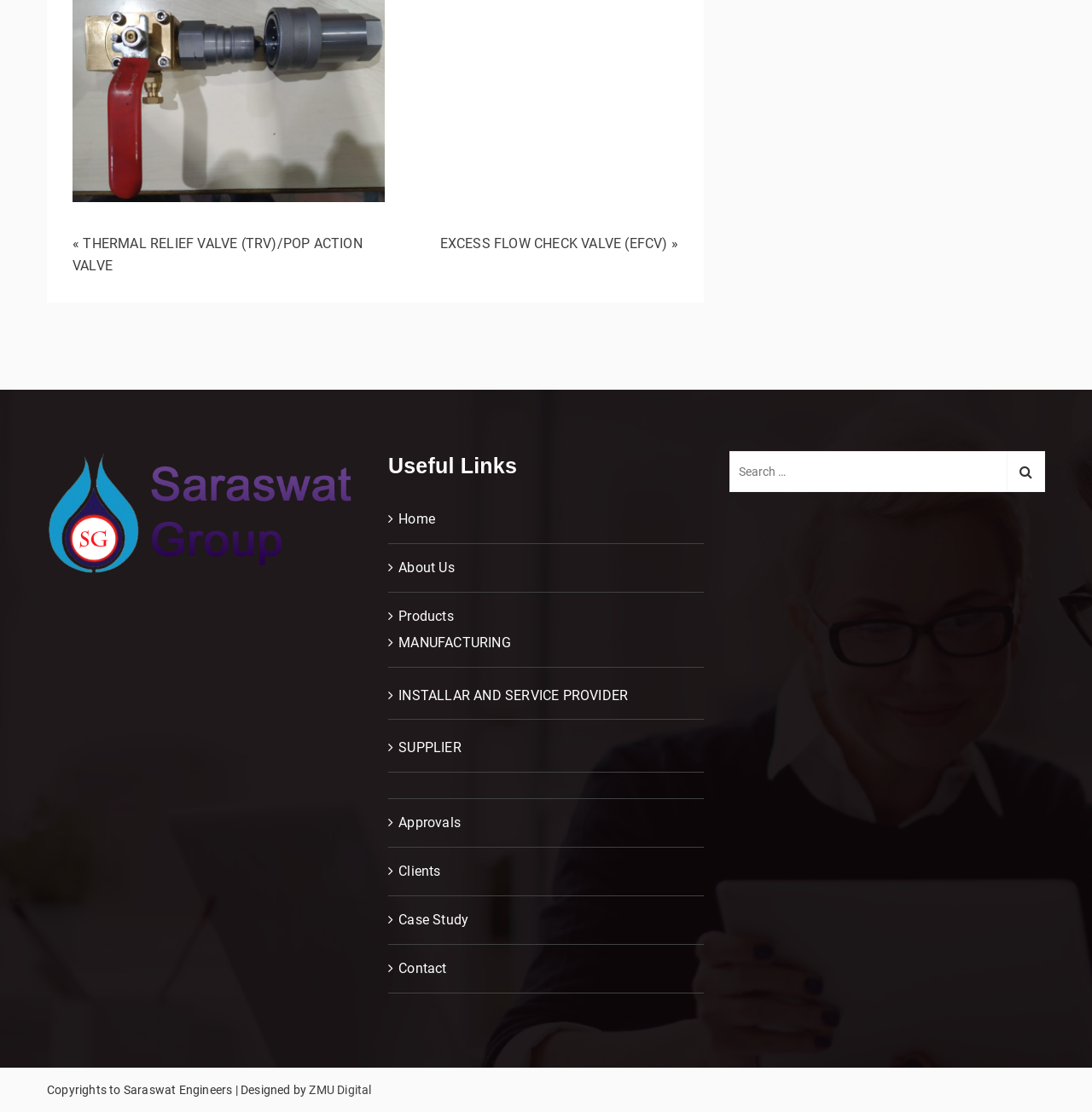Identify the bounding box coordinates of the clickable region to carry out the given instruction: "Click on THERMAL RELIEF VALVE (TRV)/POP ACTION VALVE".

[0.066, 0.212, 0.332, 0.246]